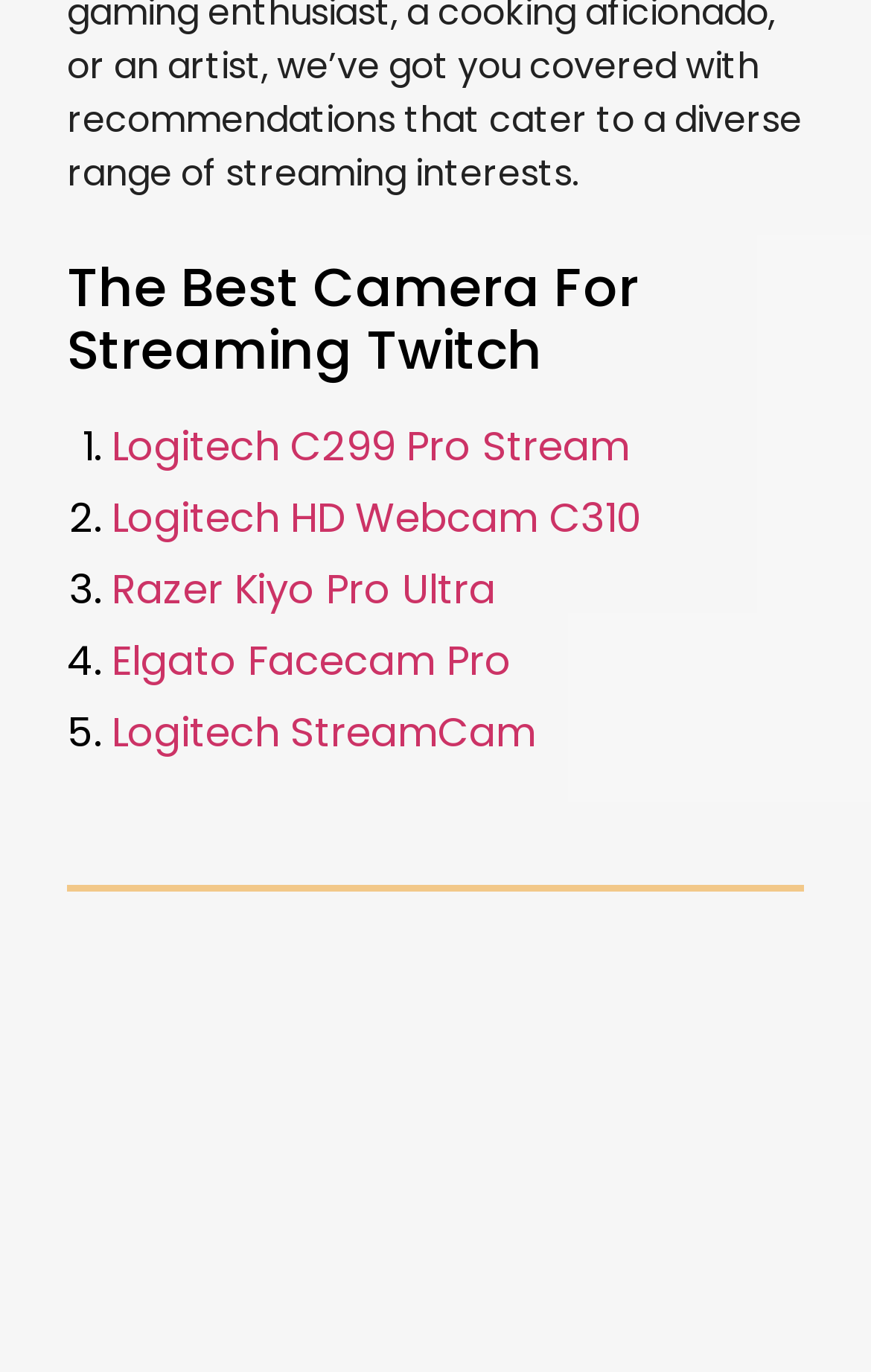What is the first camera recommended for streaming on Twitch?
Using the image as a reference, deliver a detailed and thorough answer to the question.

The webpage lists several cameras recommended for streaming on Twitch, and the first one mentioned is the Logitech C299 Pro Stream, which is indicated by the '1.' list marker and the corresponding link text.